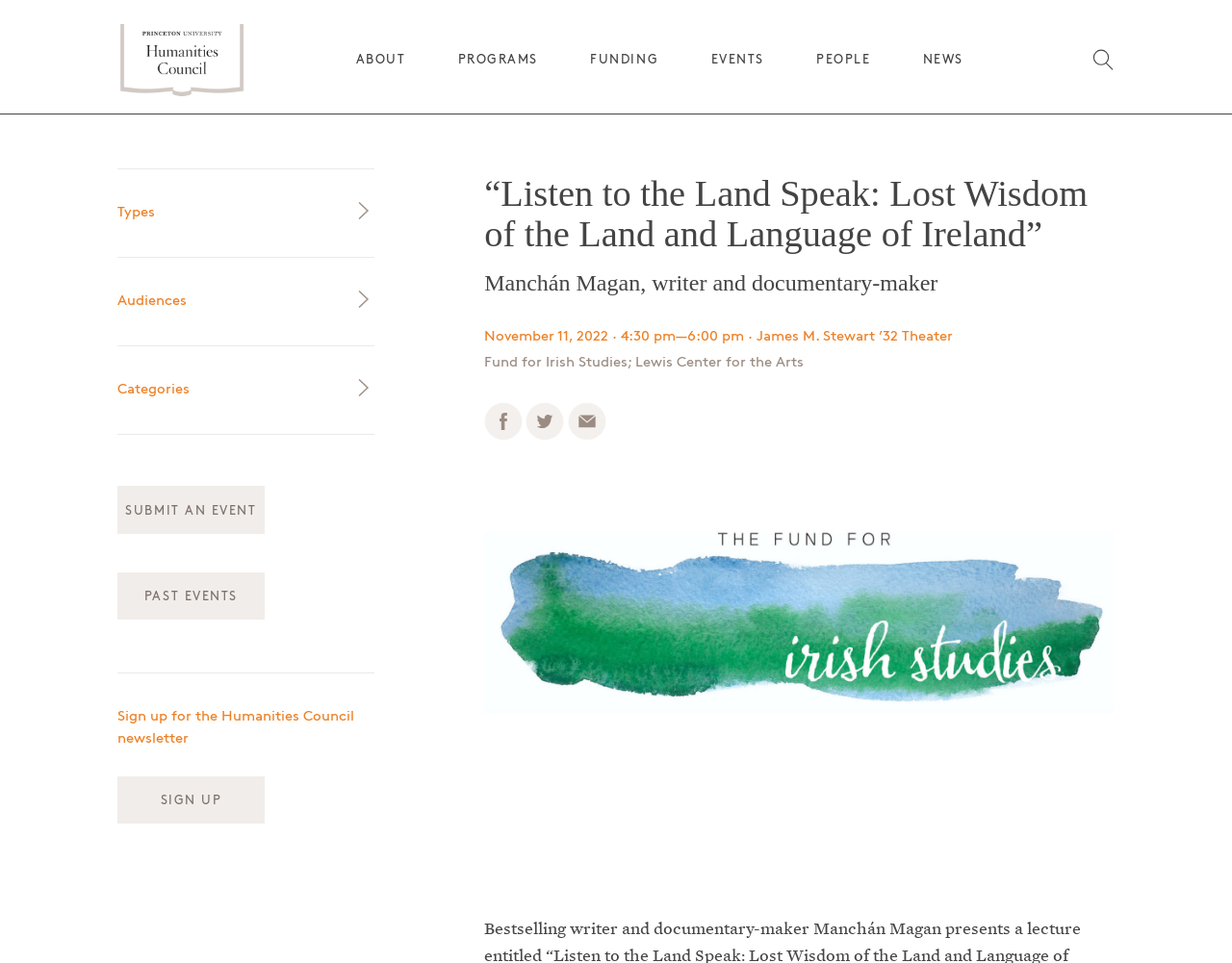Bounding box coordinates must be specified in the format (top-left x, top-left y, bottom-right x, bottom-right y). All values should be floating point numbers between 0 and 1. What are the bounding box coordinates of the UI element described as: Priorities

[0.249, 0.171, 0.369, 0.192]